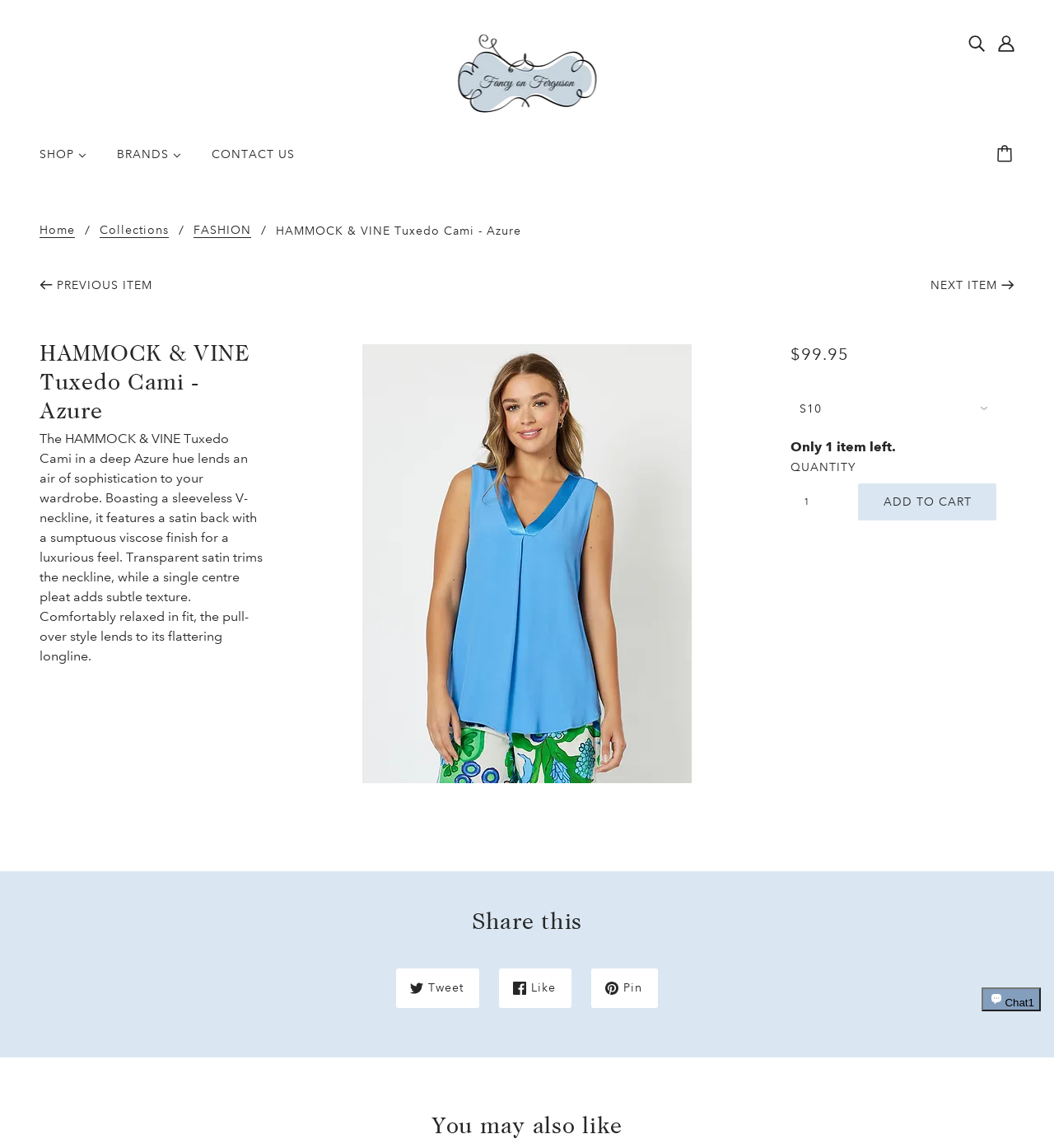Locate the bounding box coordinates of the clickable region necessary to complete the following instruction: "Add to cart". Provide the coordinates in the format of four float numbers between 0 and 1, i.e., [left, top, right, bottom].

[0.814, 0.421, 0.945, 0.453]